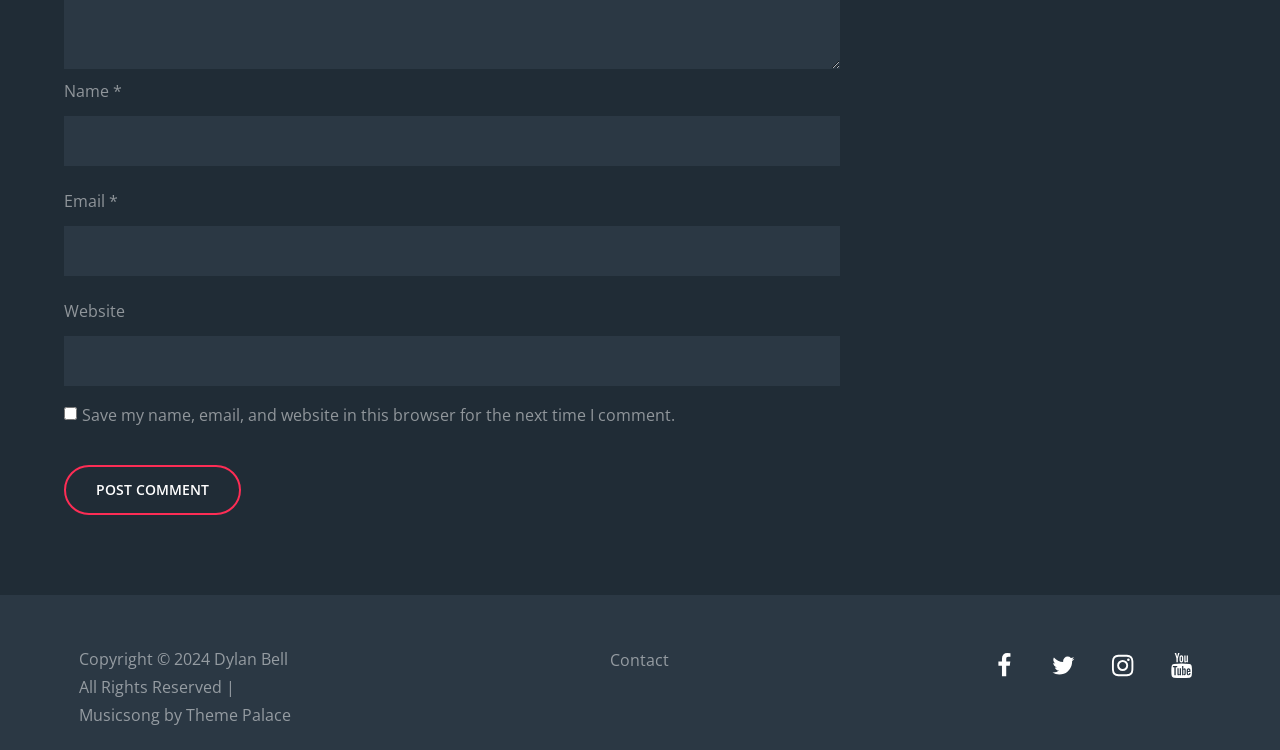Use the information in the screenshot to answer the question comprehensively: What is the purpose of the checkbox?

The checkbox is located below the 'Website' textbox and is labeled 'Save my name, email, and website in this browser for the next time I comment.' This suggests that its purpose is to save the user's comment information for future use.